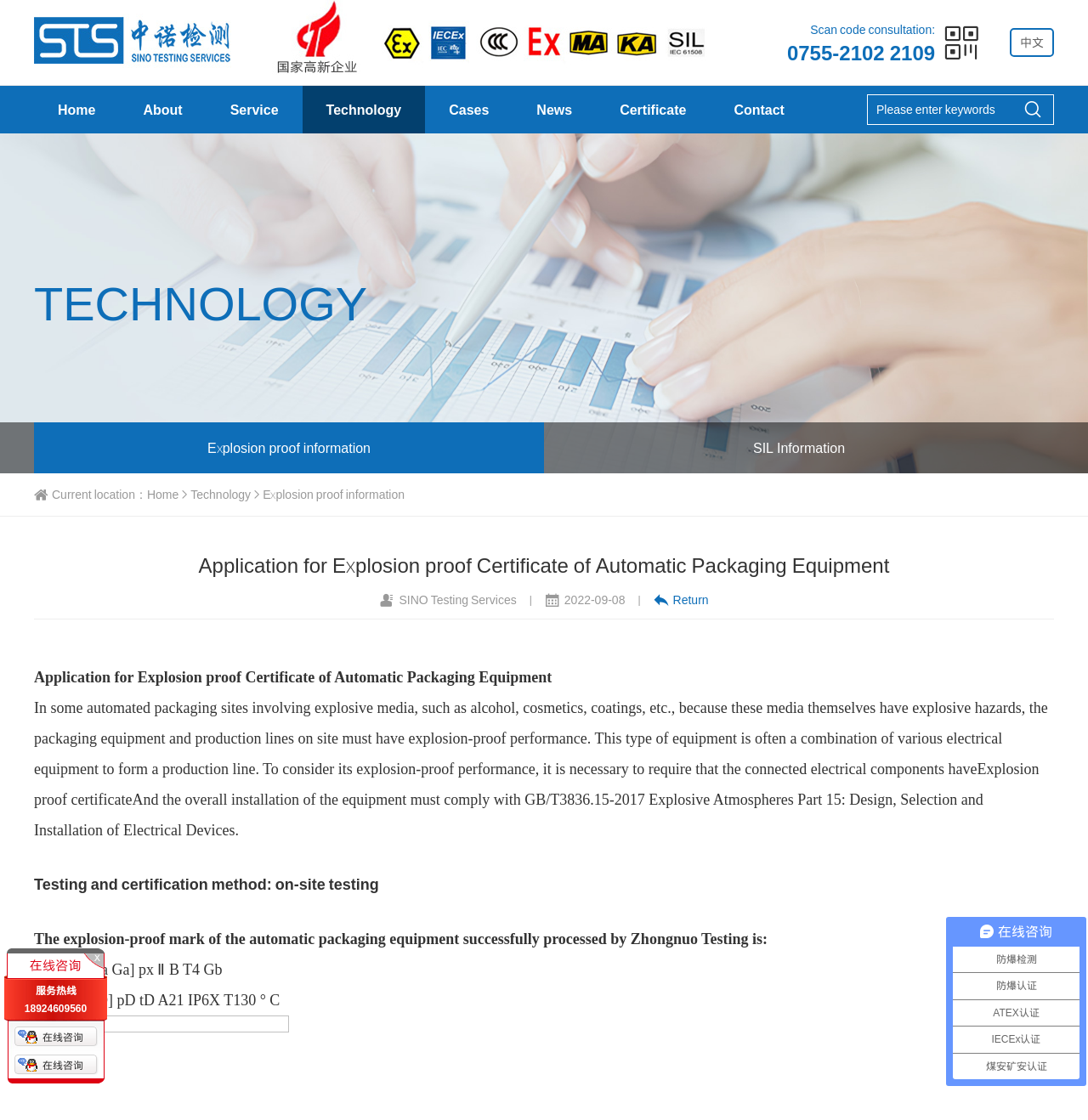Provide a one-word or short-phrase answer to the question:
What is the standard for electrical devices?

GB/T3836.15-2017